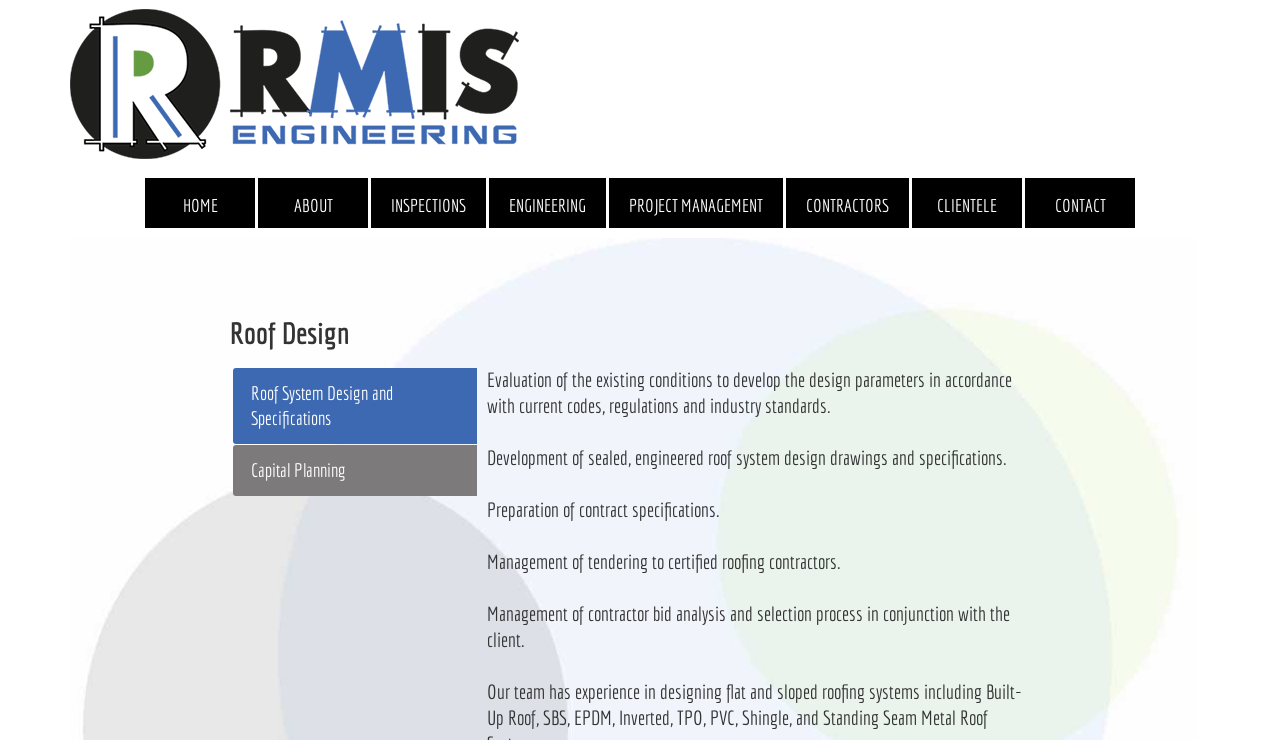What is the purpose of the 'Roof System Design and Specifications' button?
Answer the question with a detailed explanation, including all necessary information.

The button 'Roof System Design and Specifications' is located under the 'Roof Design' header, and the nearby static text describes the process of 'Evaluation of the existing conditions to develop the design parameters in accordance with current codes, regulations and industry standards.' Therefore, the purpose of this button is to develop design parameters.